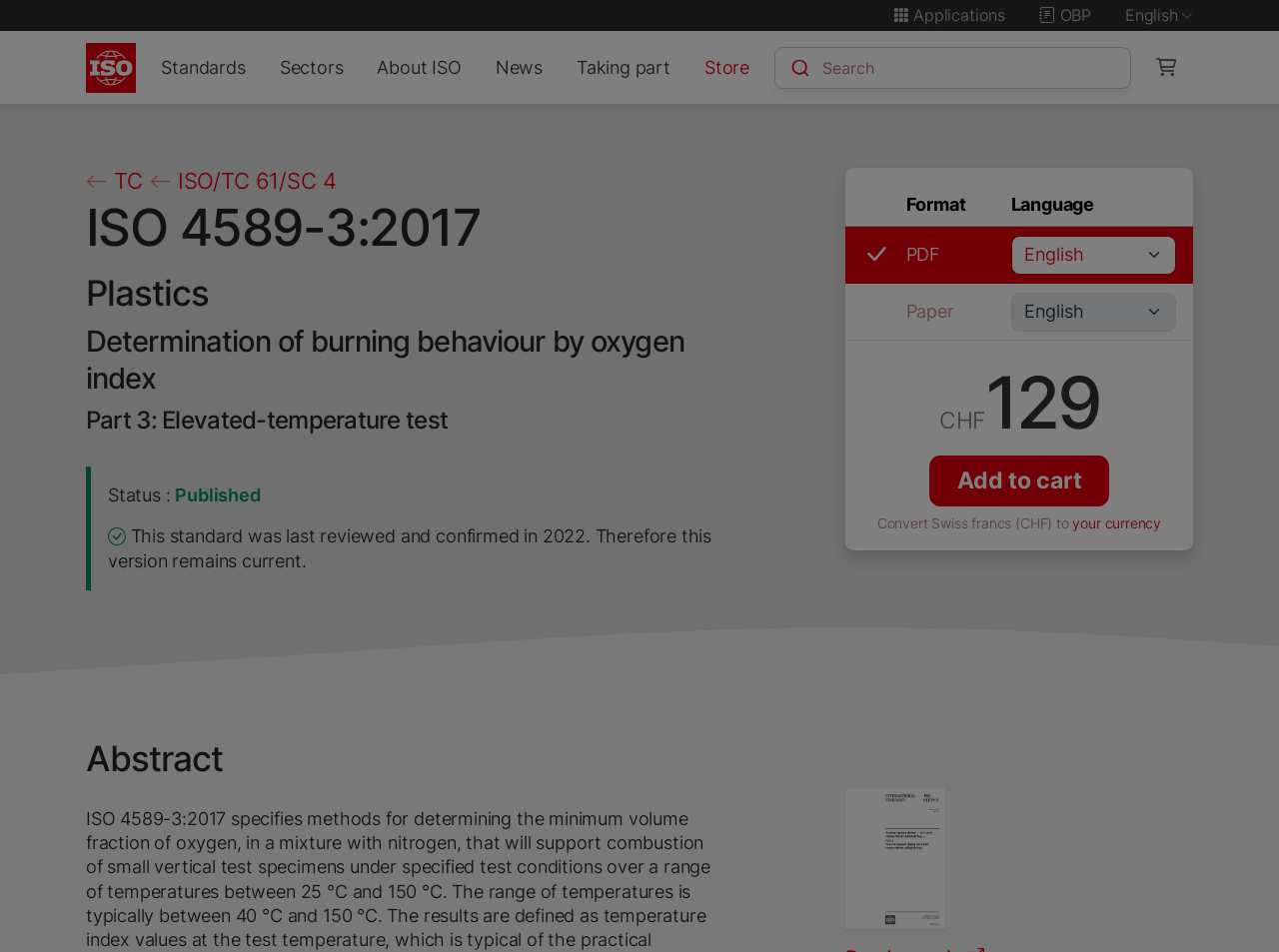Find and specify the bounding box coordinates that correspond to the clickable region for the instruction: "Add to cart".

[0.727, 0.478, 0.867, 0.532]